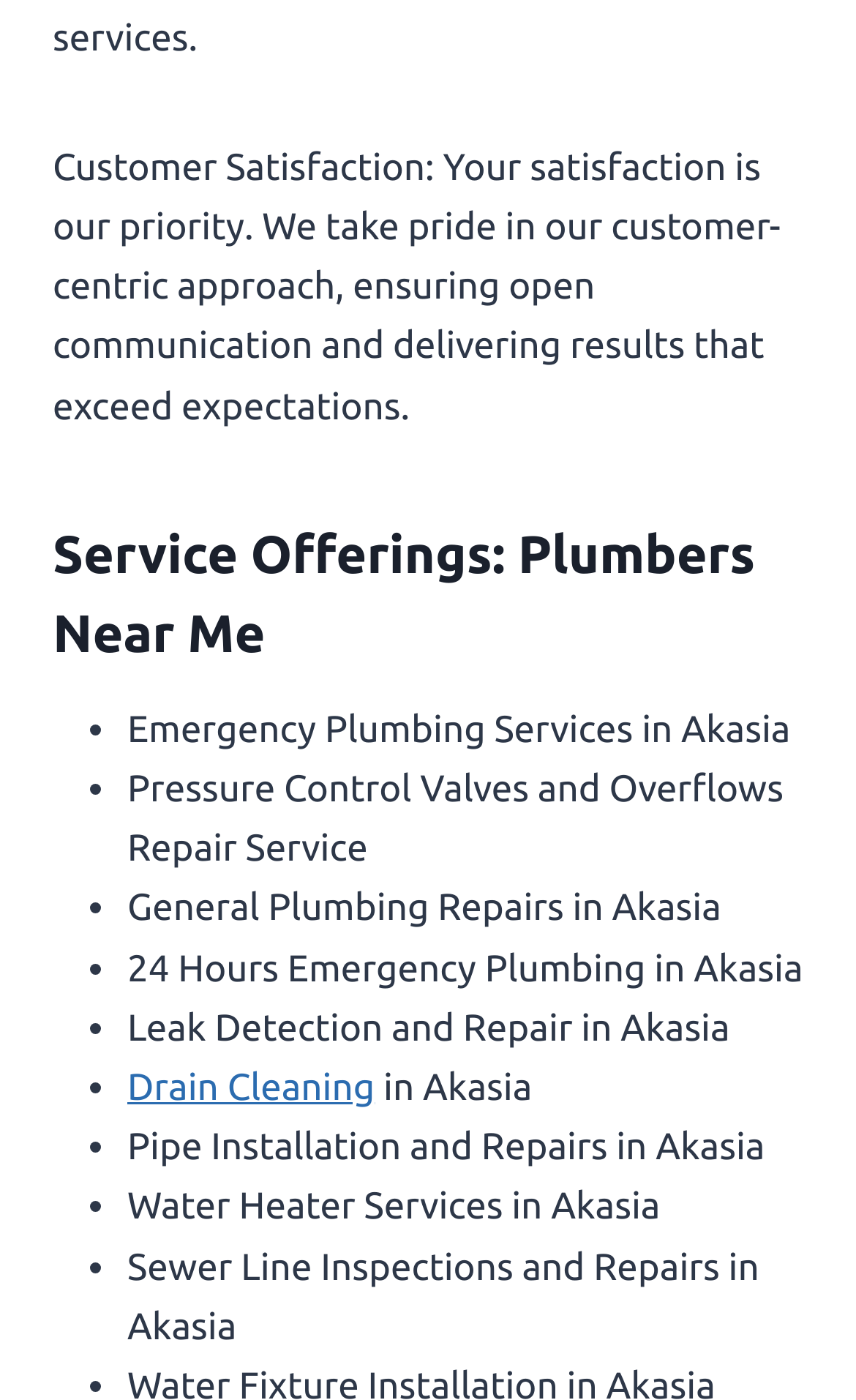Given the description "Plumbers Near Me", determine the bounding box of the corresponding UI element.

[0.062, 0.375, 0.882, 0.473]